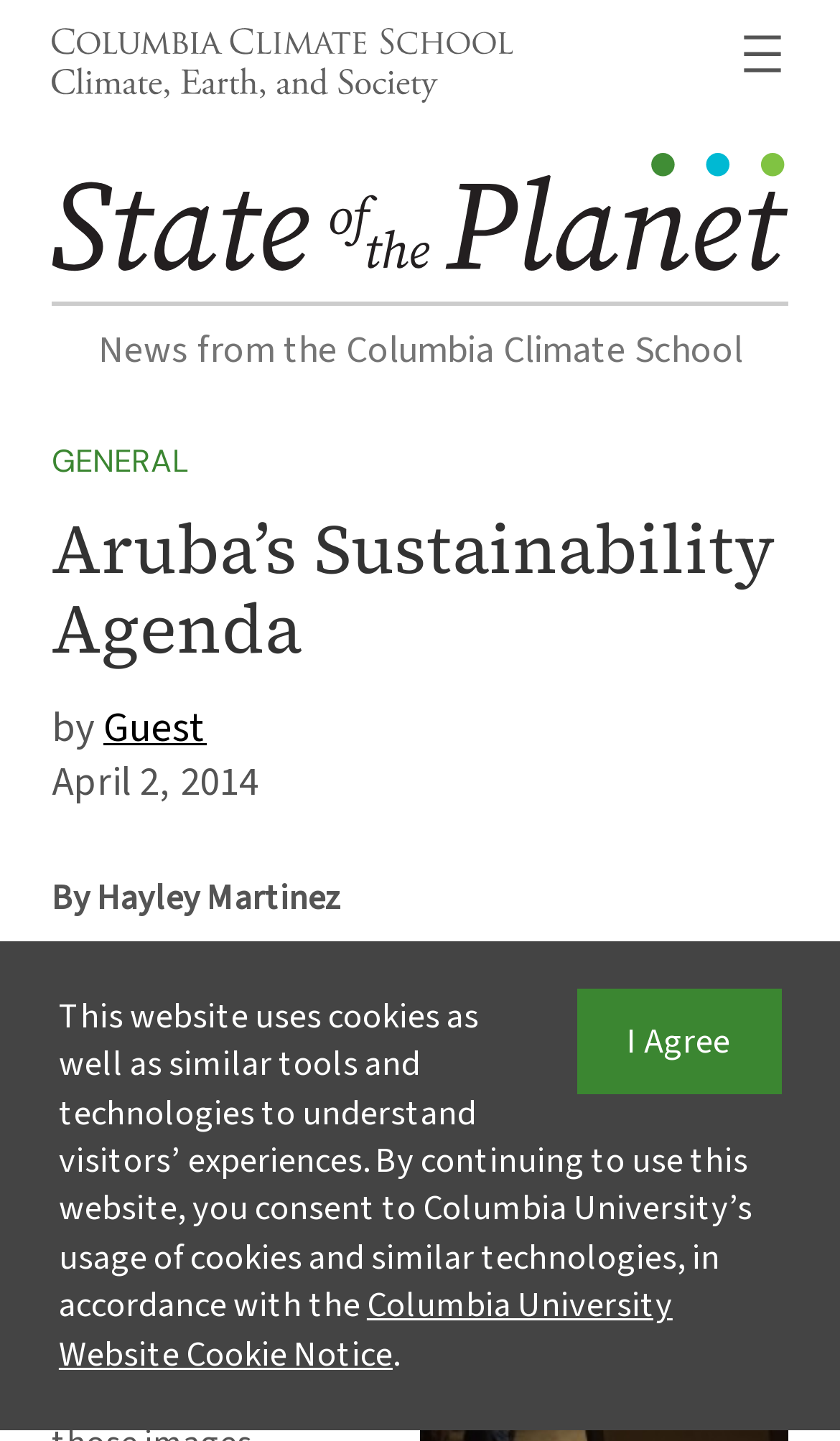Can you specify the bounding box coordinates for the region that should be clicked to fulfill this instruction: "Read the news from the Columbia Climate School".

[0.117, 0.224, 0.883, 0.261]